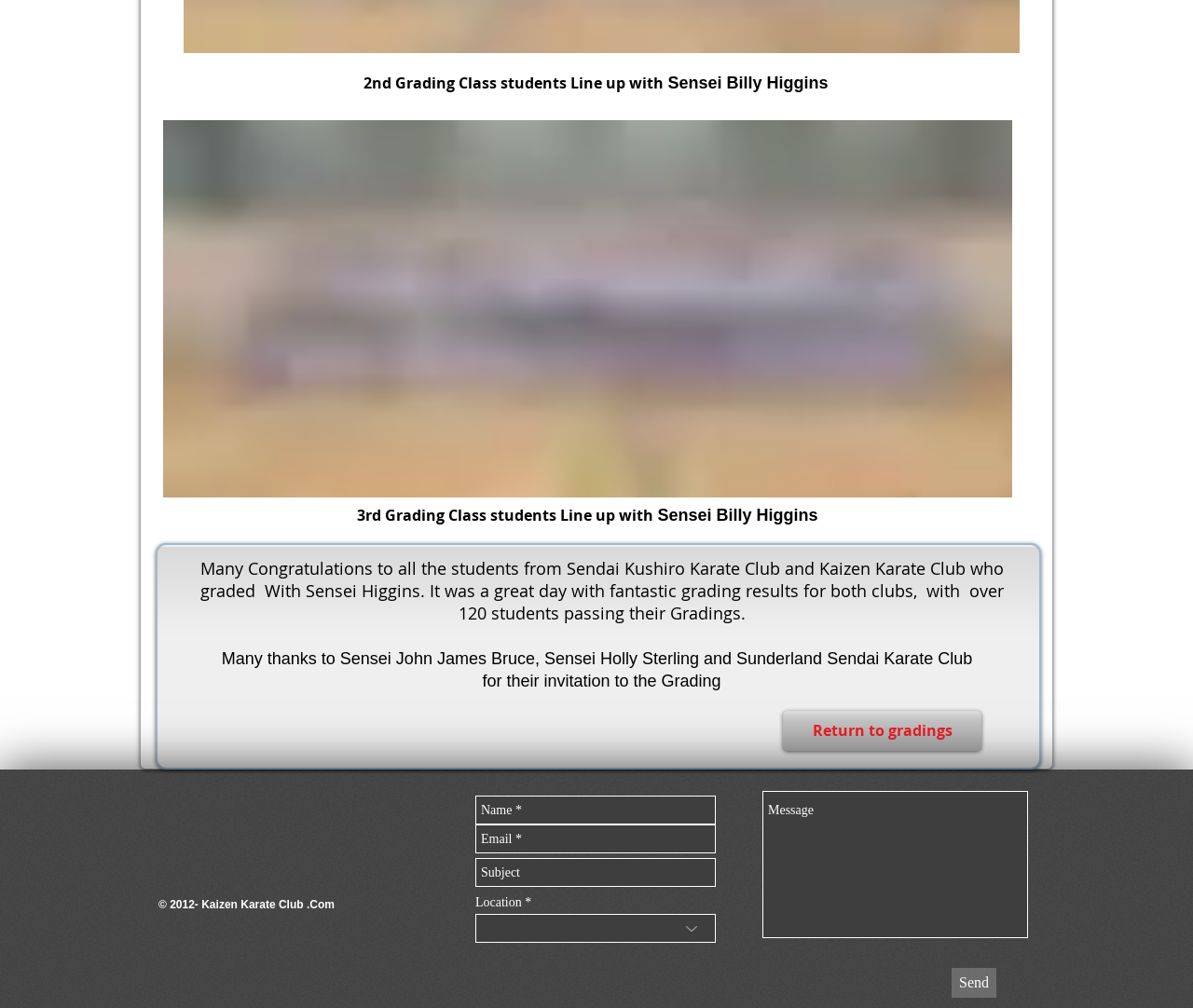Please determine the bounding box coordinates for the element that should be clicked to follow these instructions: "Click the Send button".

[0.798, 0.96, 0.835, 0.99]